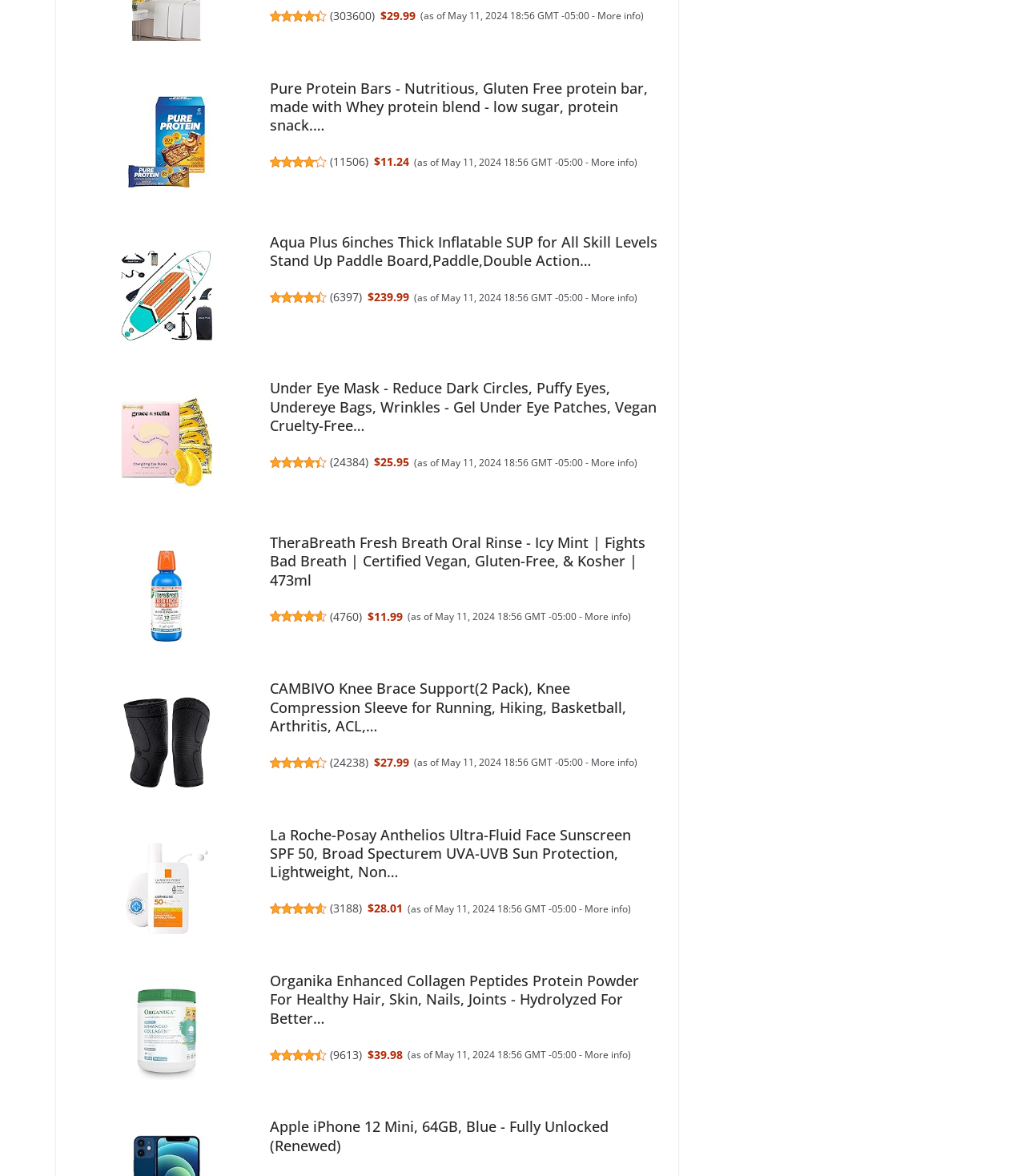Given the element description More info, identify the bounding box coordinates for the UI element on the webpage screenshot. The format should be (top-left x, top-left y, bottom-right x, bottom-right y), with values between 0 and 1.

[0.572, 0.132, 0.614, 0.144]